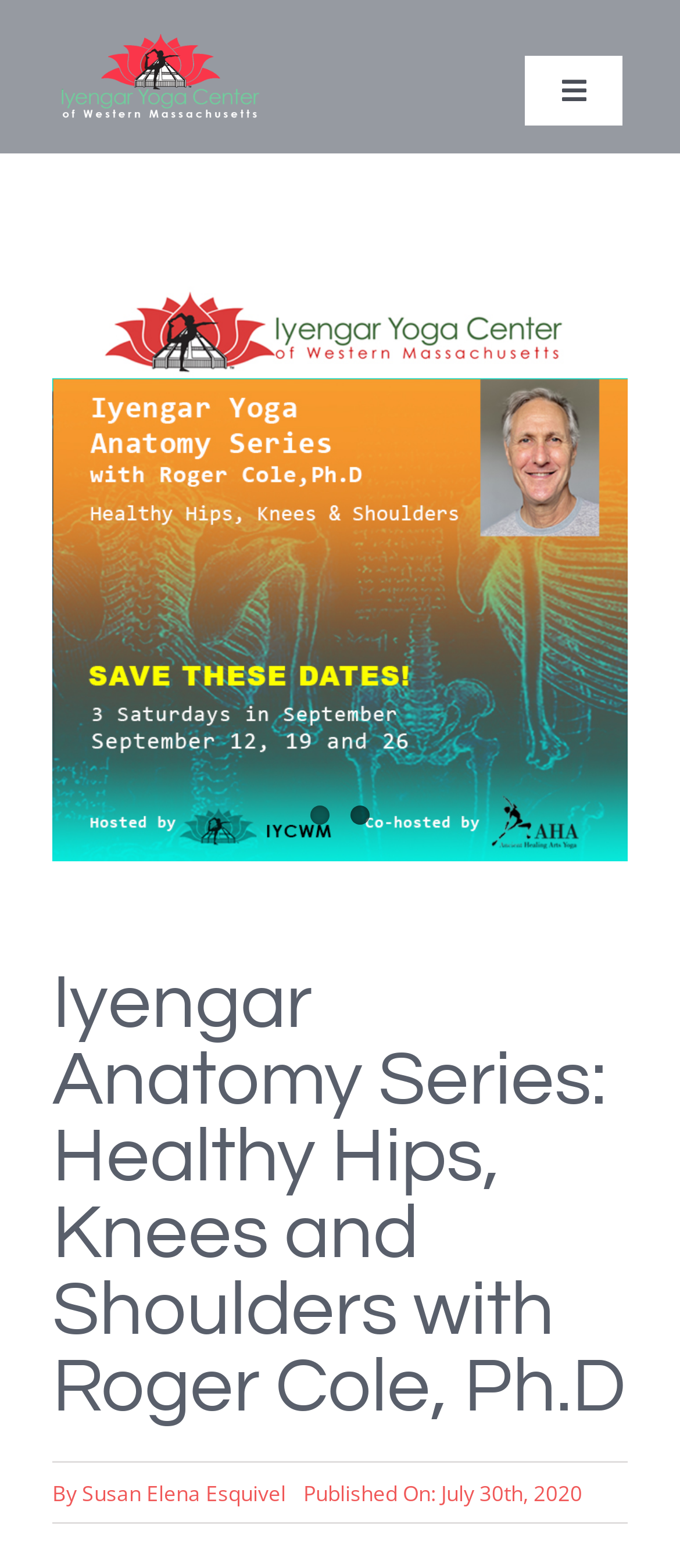Determine the bounding box coordinates of the area to click in order to meet this instruction: "Toggle the main menu".

[0.773, 0.036, 0.916, 0.08]